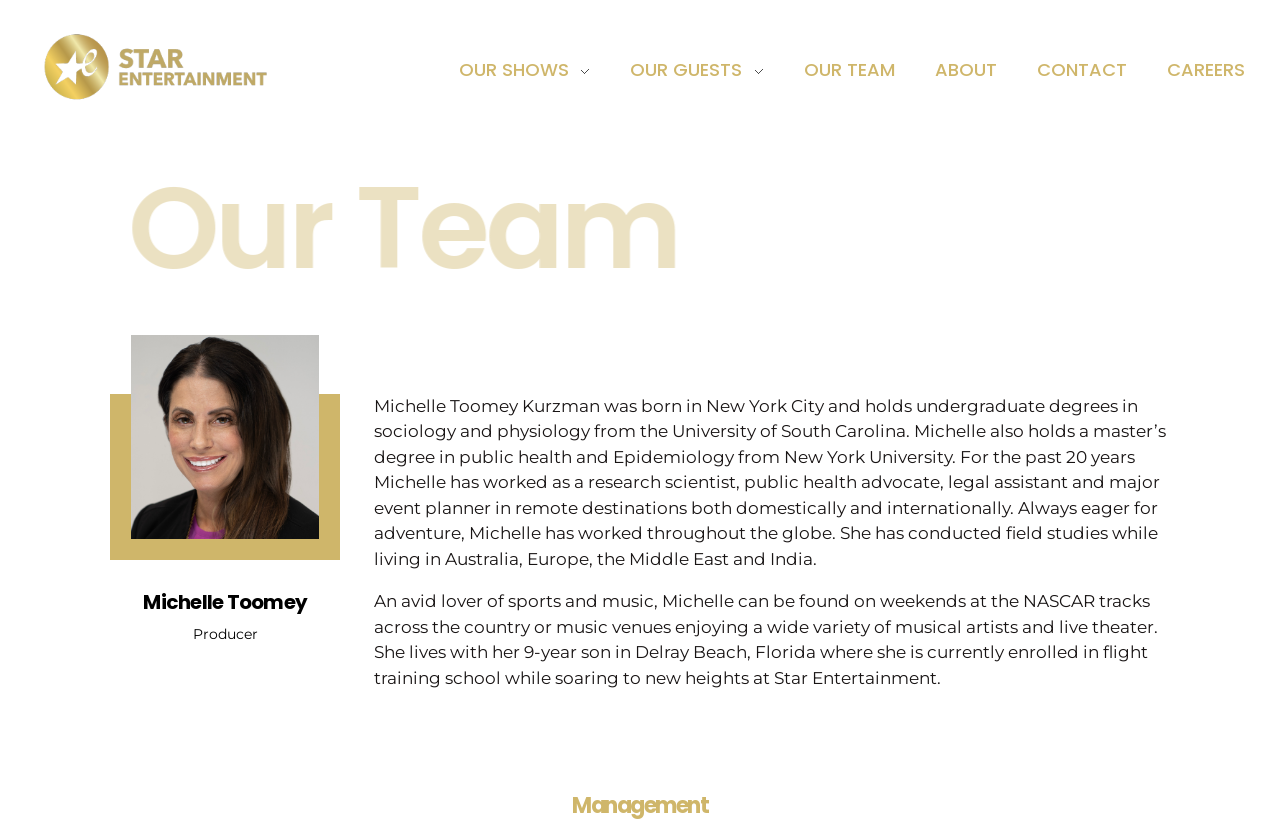What is Michelle Toomey's occupation?
Answer with a single word or phrase, using the screenshot for reference.

Producer